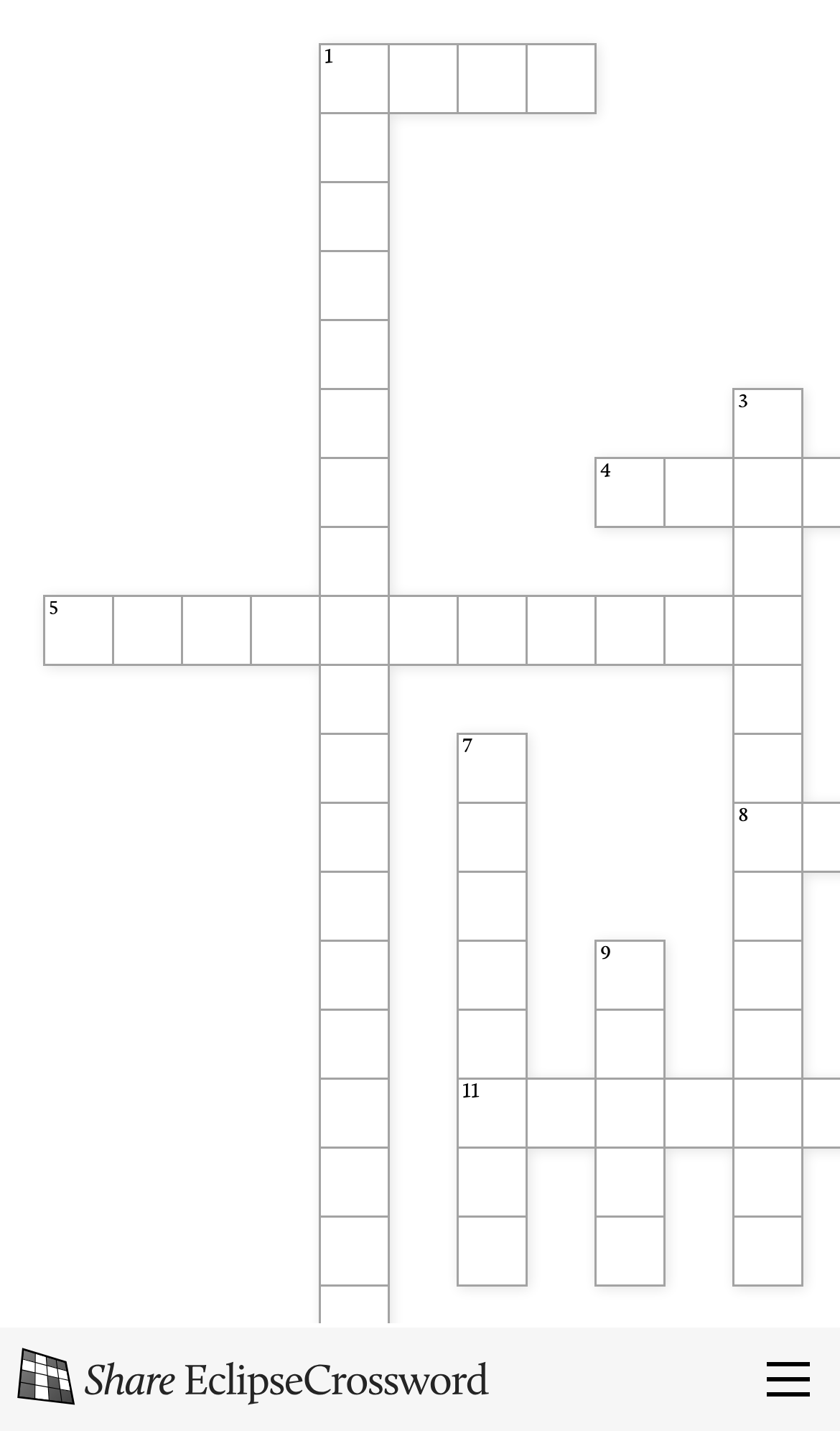Provide a thorough description of this webpage.

This webpage is a crossword puzzle game called ANSI Crossword. The main content area takes up the entire screen, with a grid of graphics symbols and static text elements arranged in a square pattern. There are numerous graphics symbols, 35 in total, scattered throughout the grid, each with a unique position and size. These symbols are evenly spaced and aligned horizontally and vertically, forming a grid-like structure.

Among the graphics symbols, there are five static text elements with numerical values: "1", "3", "4", "5", "7", "8", and "11". These text elements are positioned at specific locations within the grid, often adjacent to or near the graphics symbols.

The graphics symbols and static text elements are densely packed, with no clear separation or grouping. The overall layout is a complex arrangement of these elements, with no clear headings or sections. The webpage appears to be a interactive puzzle game, where users can engage with the graphics symbols and static text elements to solve the crossword puzzle.